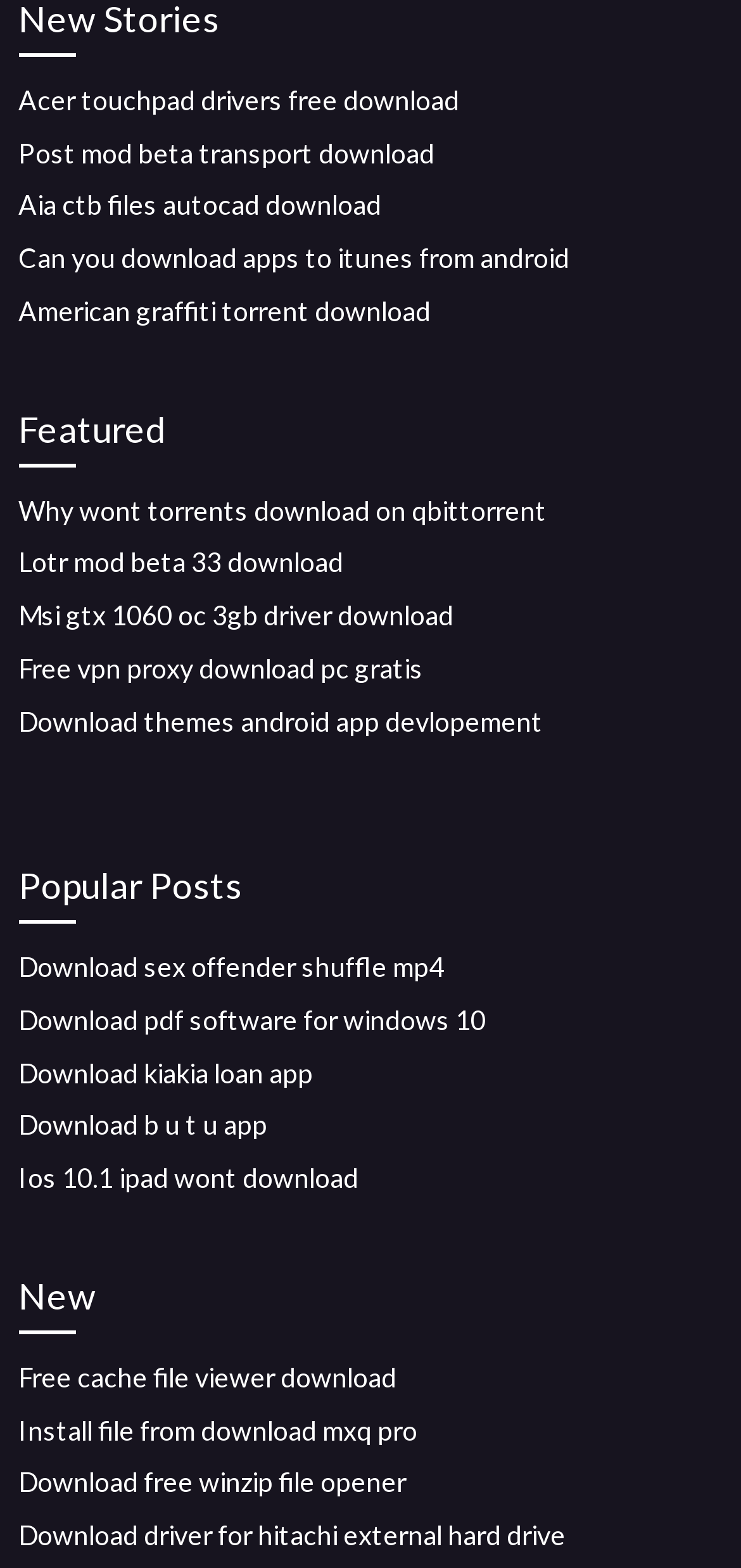Specify the bounding box coordinates of the element's region that should be clicked to achieve the following instruction: "Download free cache file viewer". The bounding box coordinates consist of four float numbers between 0 and 1, in the format [left, top, right, bottom].

[0.025, 0.868, 0.535, 0.888]